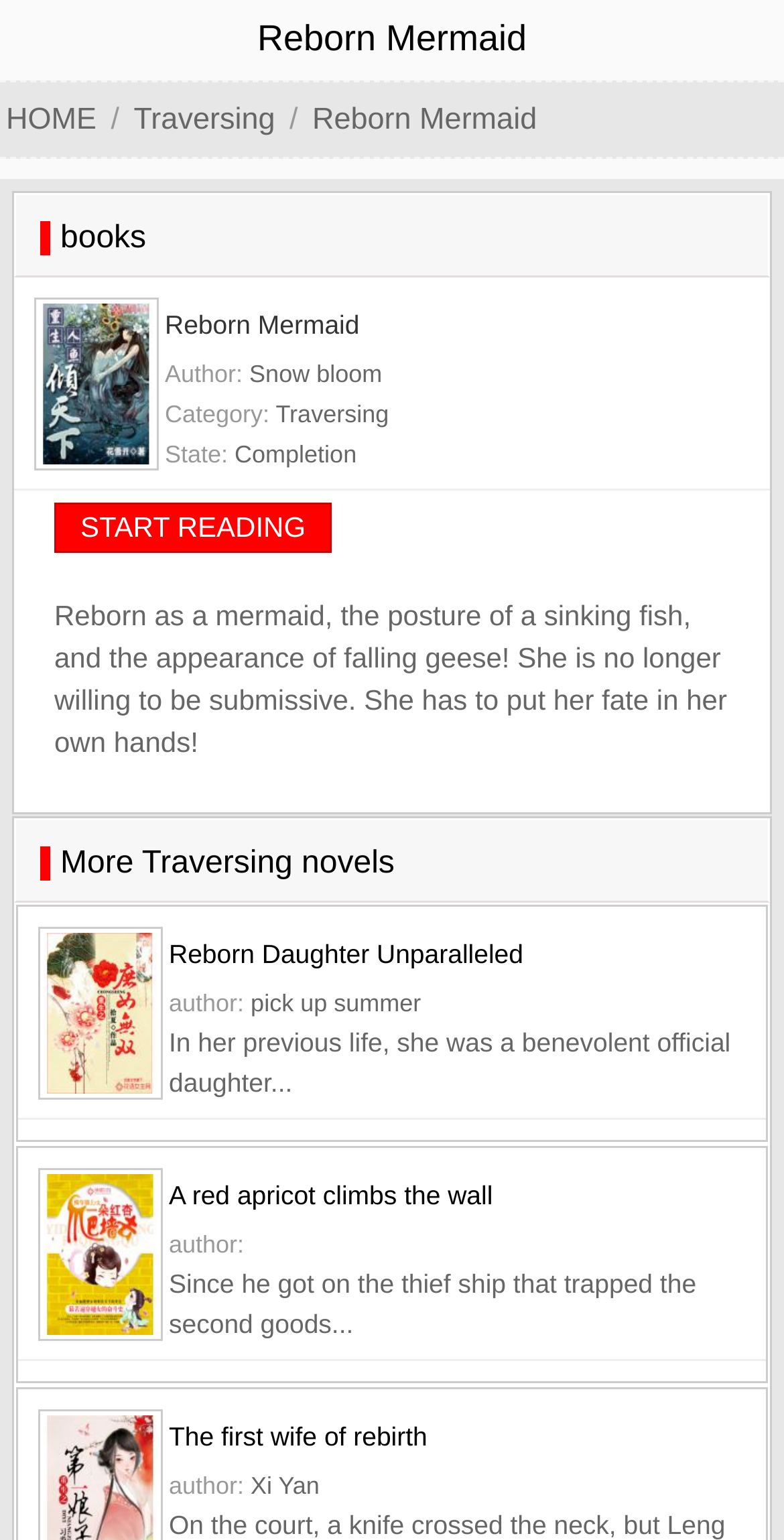What is the name of the novel?
Answer the question using a single word or phrase, according to the image.

Reborn Mermaid